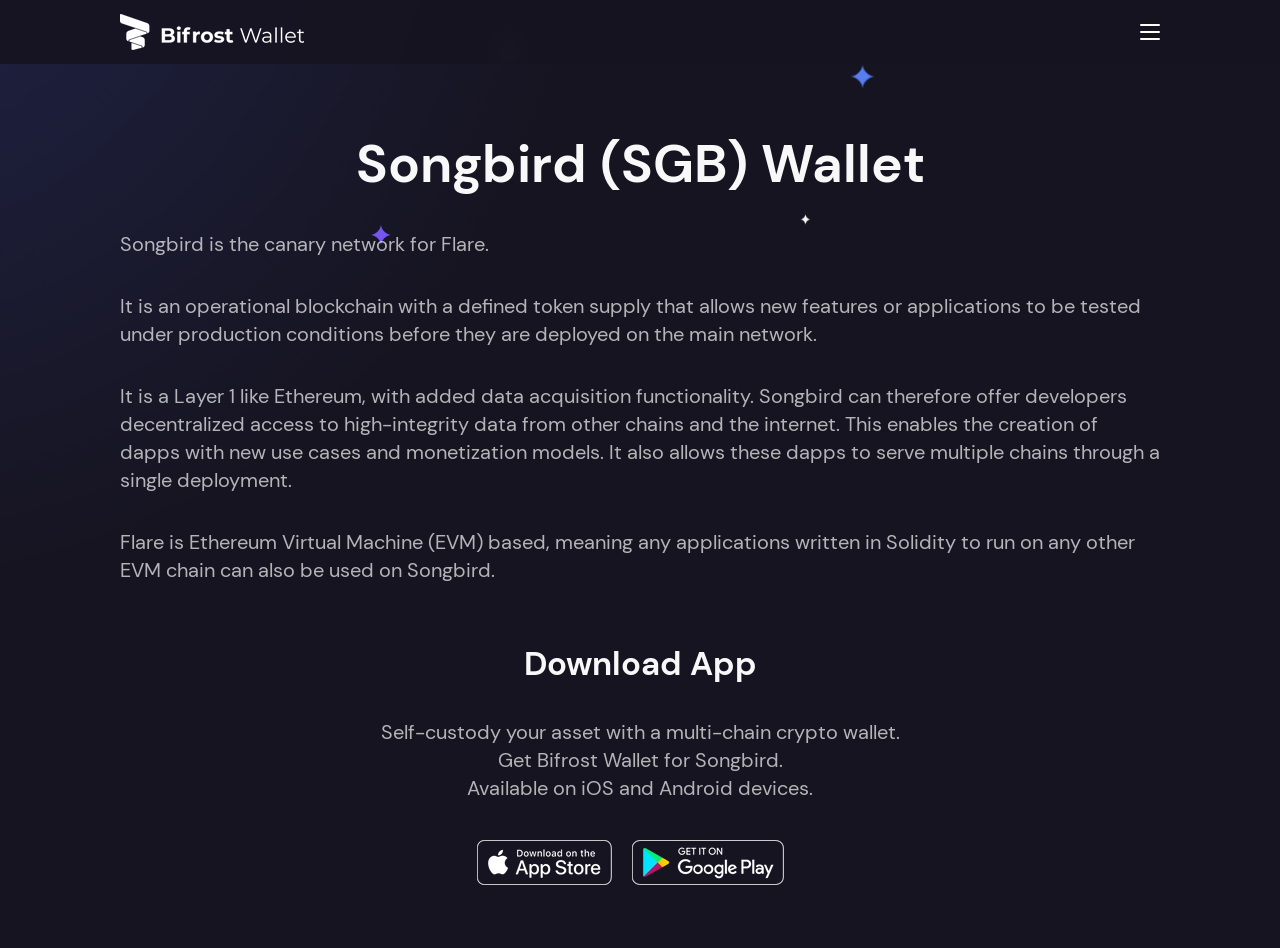What is Bifrost Wallet?
Give a detailed response to the question by analyzing the screenshot.

Based on the webpage content, Bifrost Wallet is a multi-chain crypto wallet that allows users to self-custody their assets, and it supports Songbird (SGB) wallet.